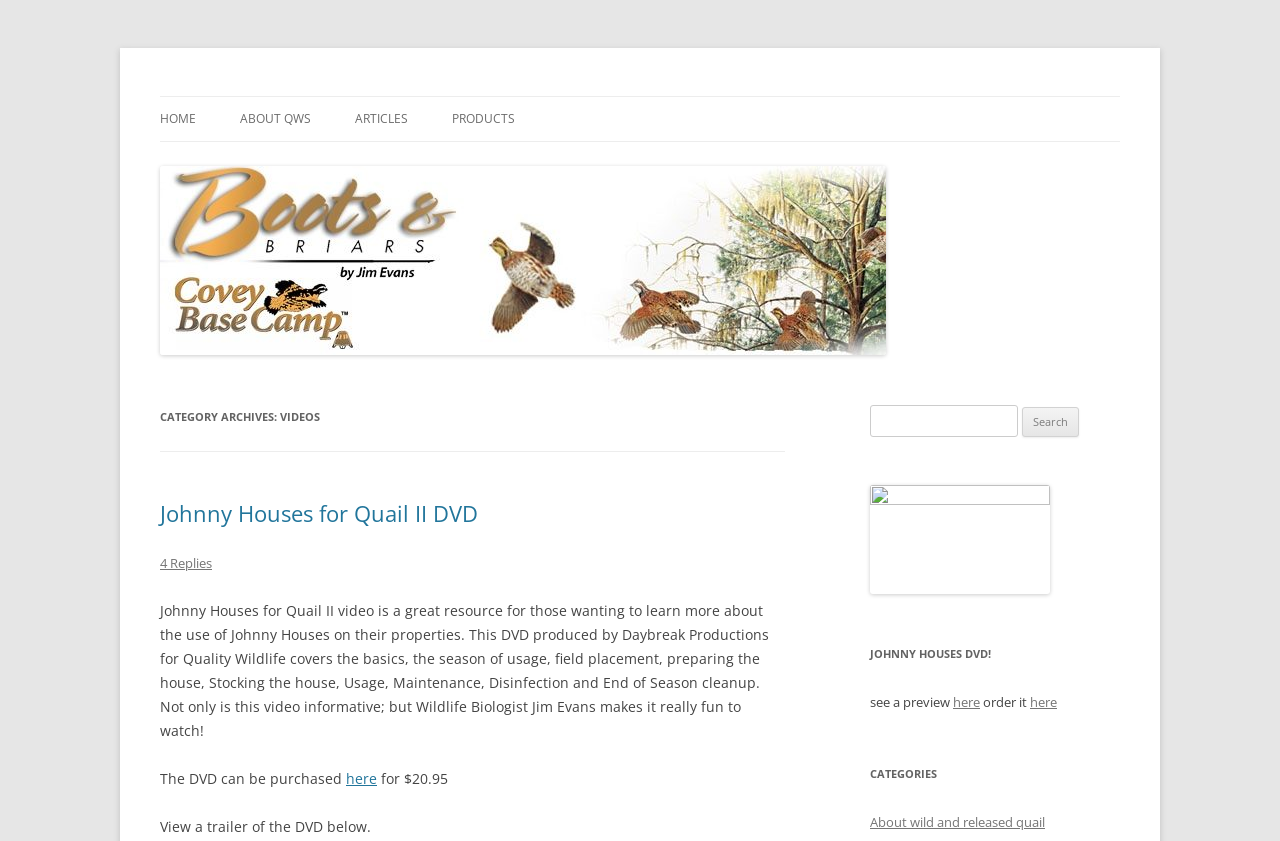Identify the bounding box coordinates for the UI element that matches this description: "Home".

[0.125, 0.115, 0.153, 0.168]